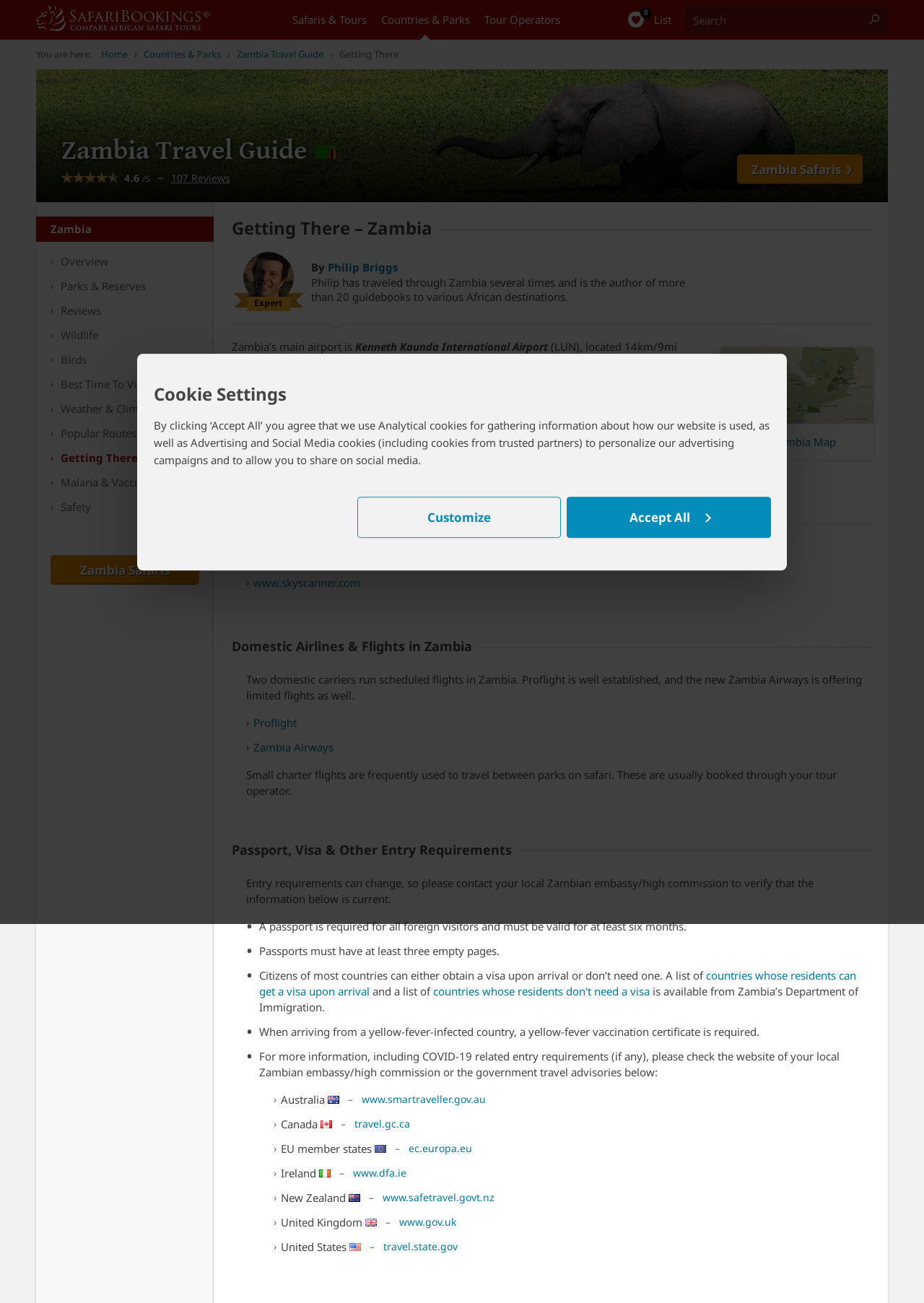What is the headline of the webpage?

Zambia Travel Guide 